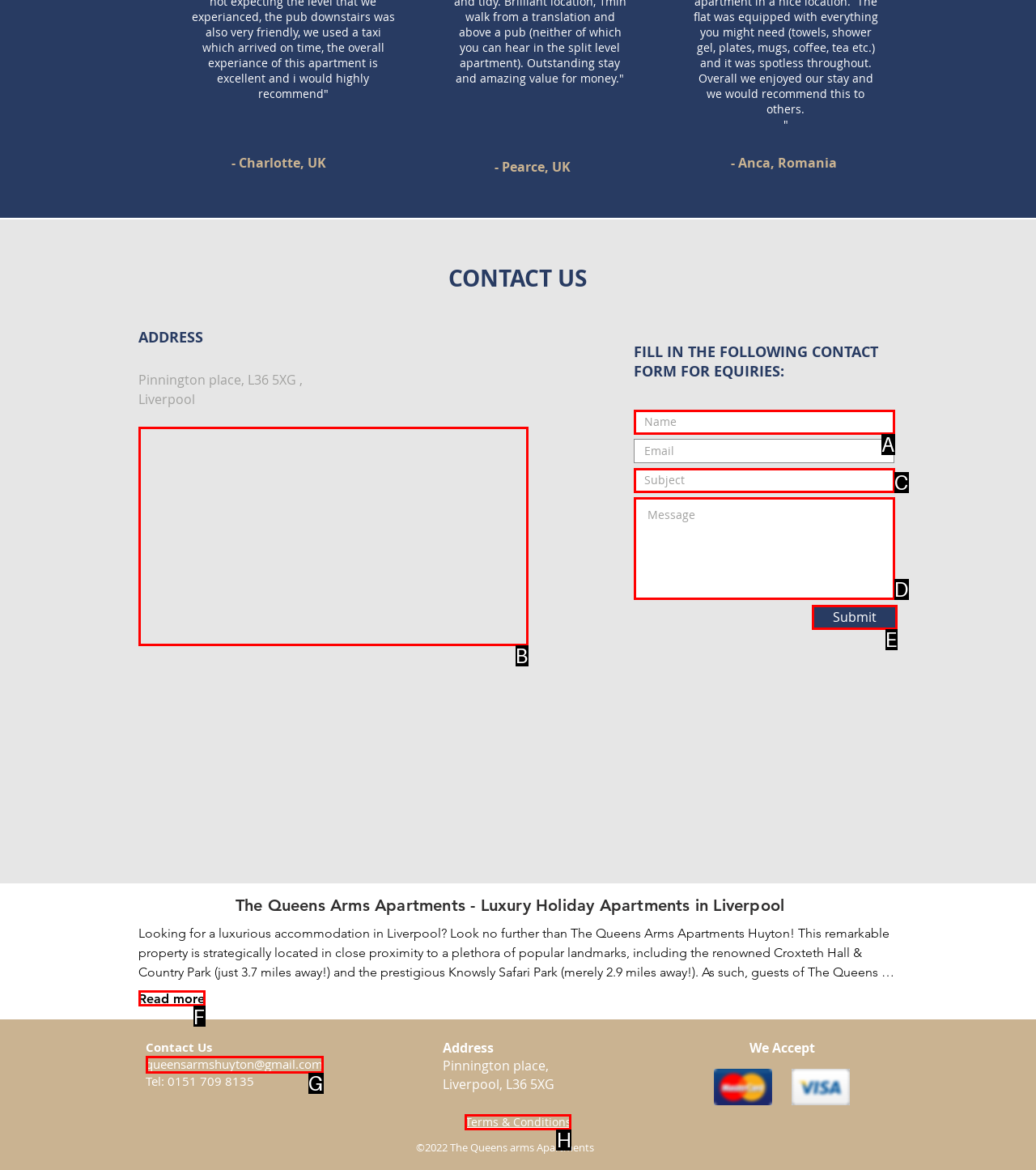Provide the letter of the HTML element that you need to click on to perform the task: Read more about the apartments.
Answer with the letter corresponding to the correct option.

F